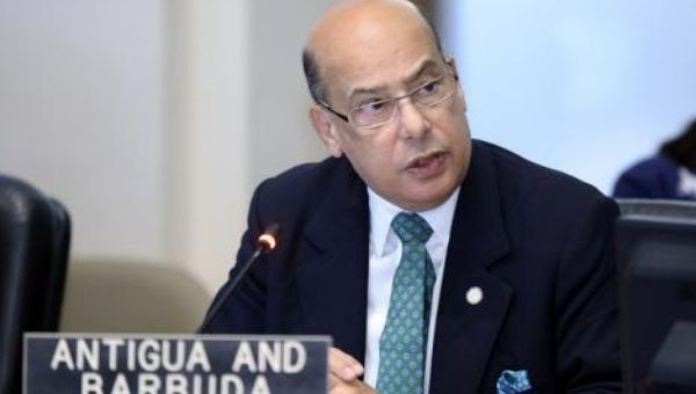What is the setting of the formal event?
Examine the screenshot and reply with a single word or phrase.

A conference setting